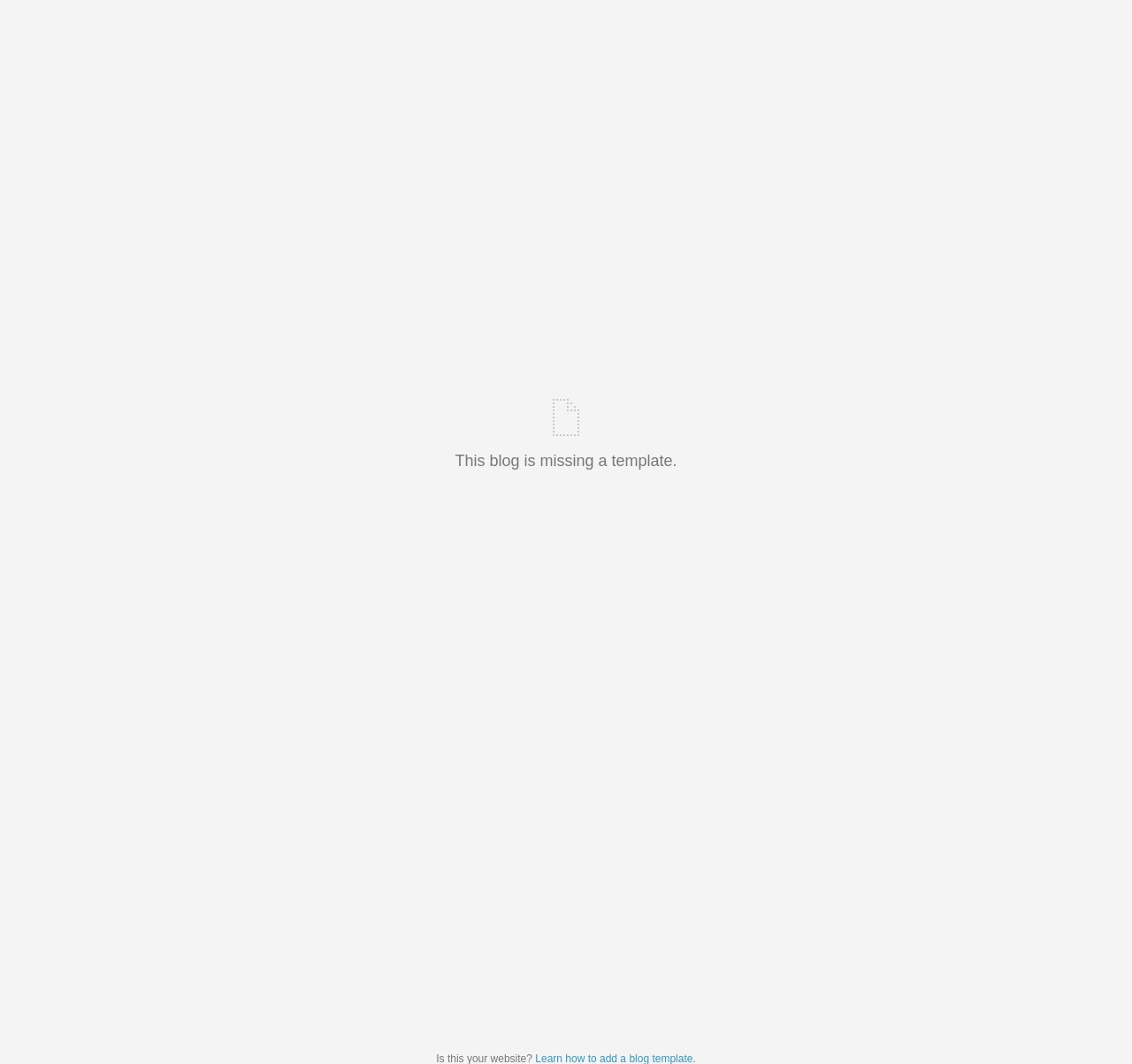Please extract and provide the main headline of the webpage.

This blog is missing a template.